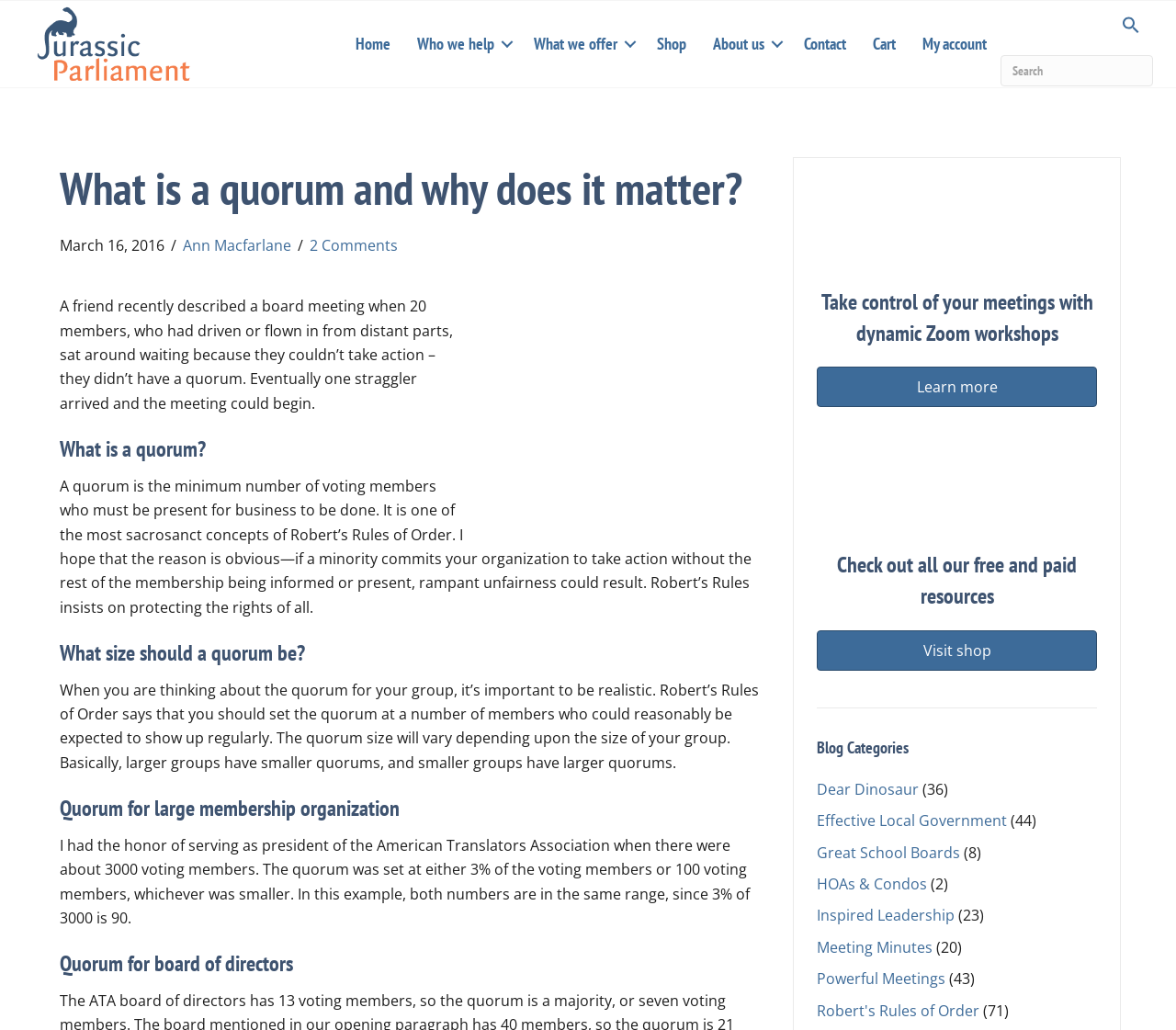Locate the UI element described by About us and provide its bounding box coordinates. Use the format (top-left x, top-left y, bottom-right x, bottom-right y) with all values as floating point numbers between 0 and 1.

[0.595, 0.017, 0.672, 0.069]